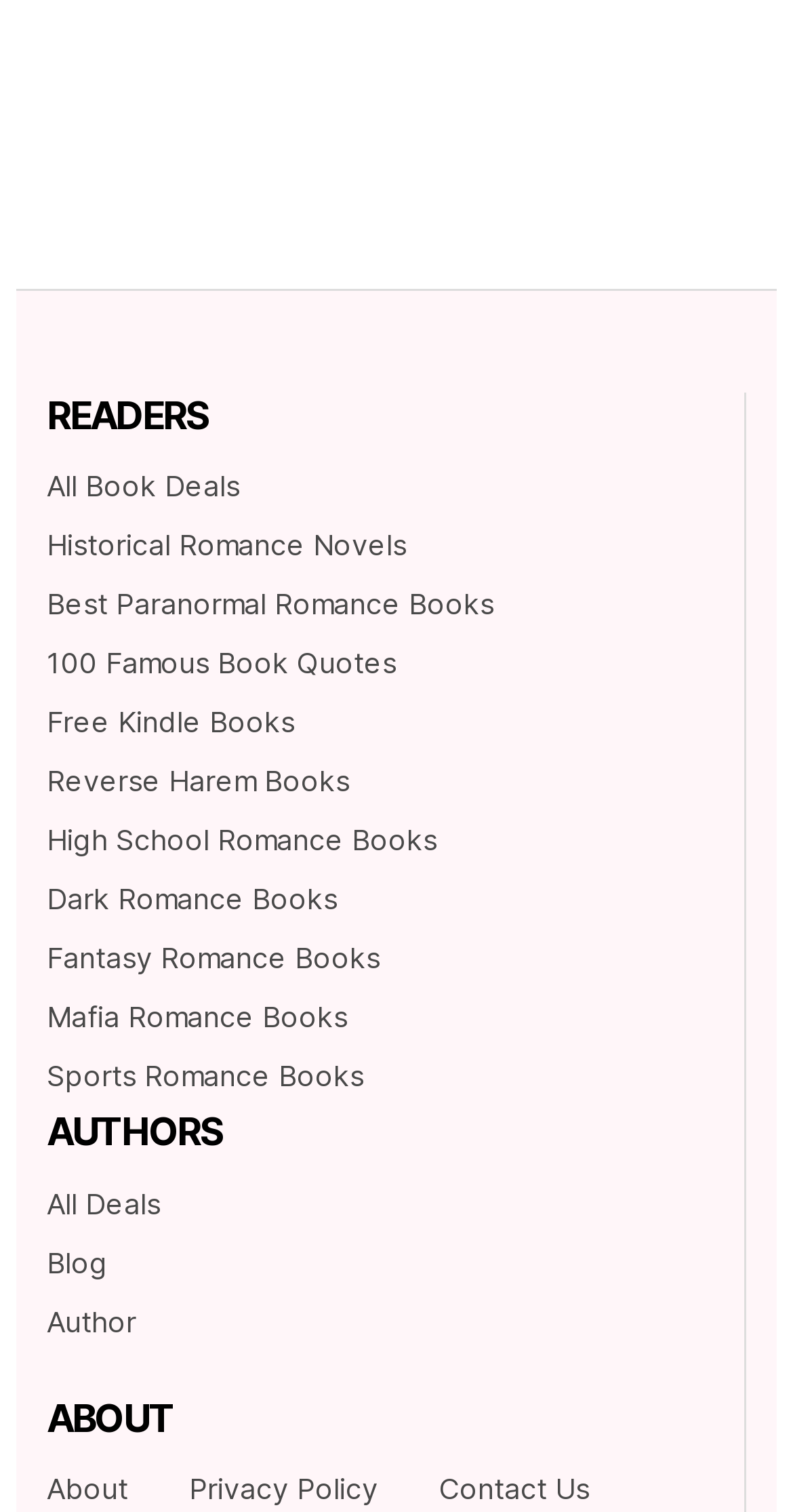What is the category above 'All Book Deals'?
Using the visual information from the image, give a one-word or short-phrase answer.

READERS